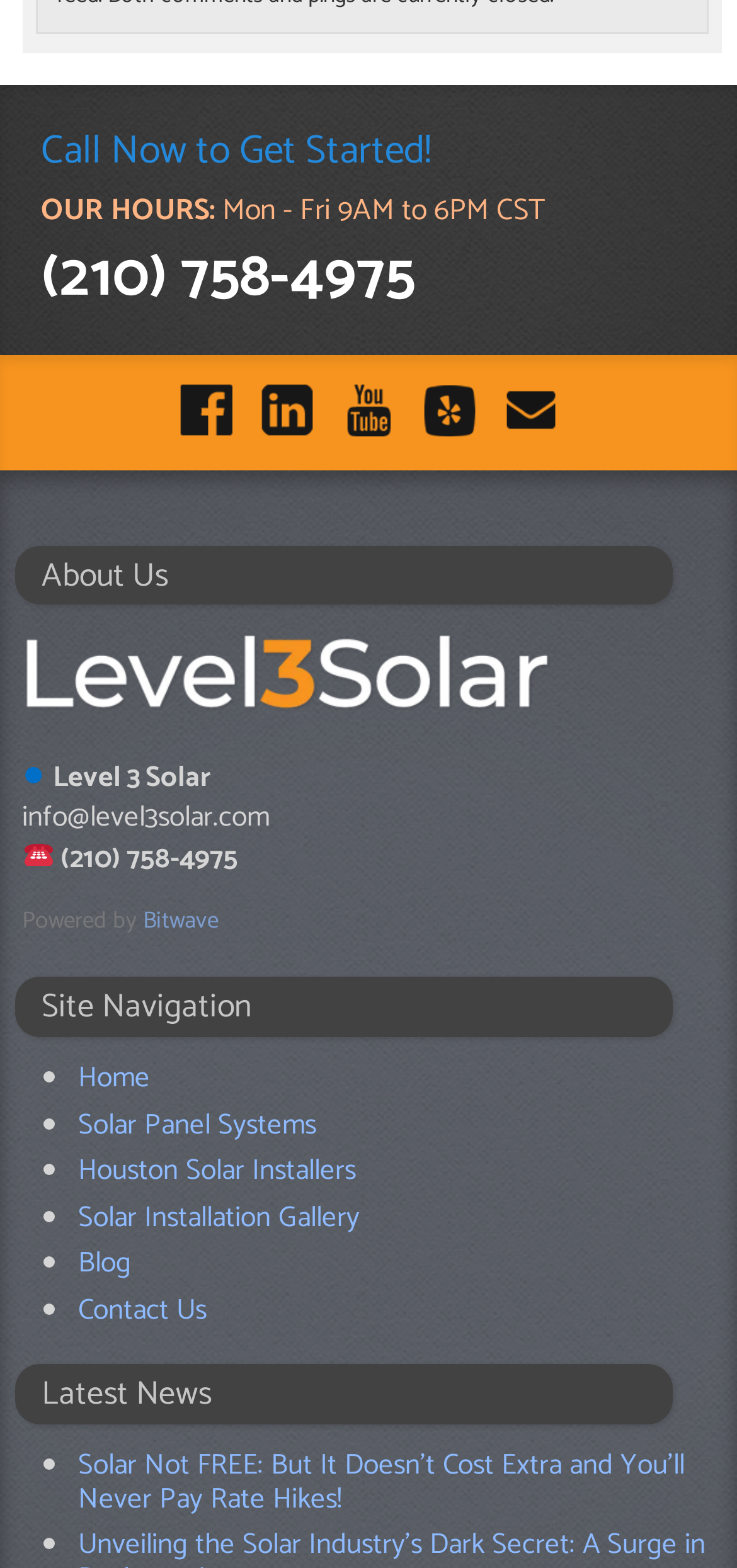Please identify the bounding box coordinates of the element I should click to complete this instruction: 'View Documentation'. The coordinates should be given as four float numbers between 0 and 1, like this: [left, top, right, bottom].

None